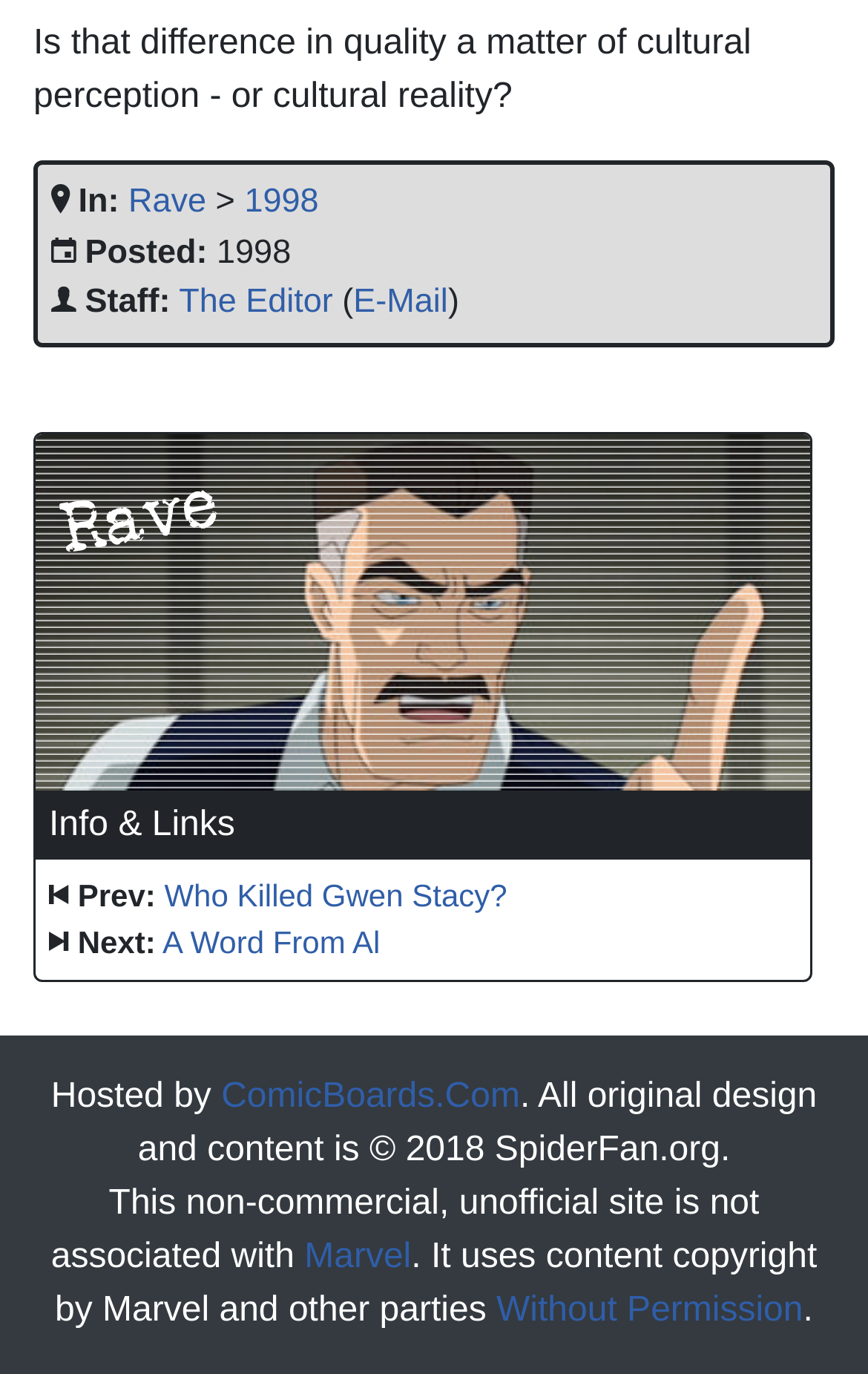Could you locate the bounding box coordinates for the section that should be clicked to accomplish this task: "Click on the link 'Who Killed Gwen Stacy?'".

[0.189, 0.639, 0.584, 0.664]